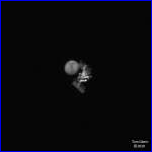Examine the screenshot and answer the question in as much detail as possible: When was the image taken?

The caption provides the specific date of when the image was taken, which is September 23, 2020, indicating that the image is a snapshot of a particular moment in time.